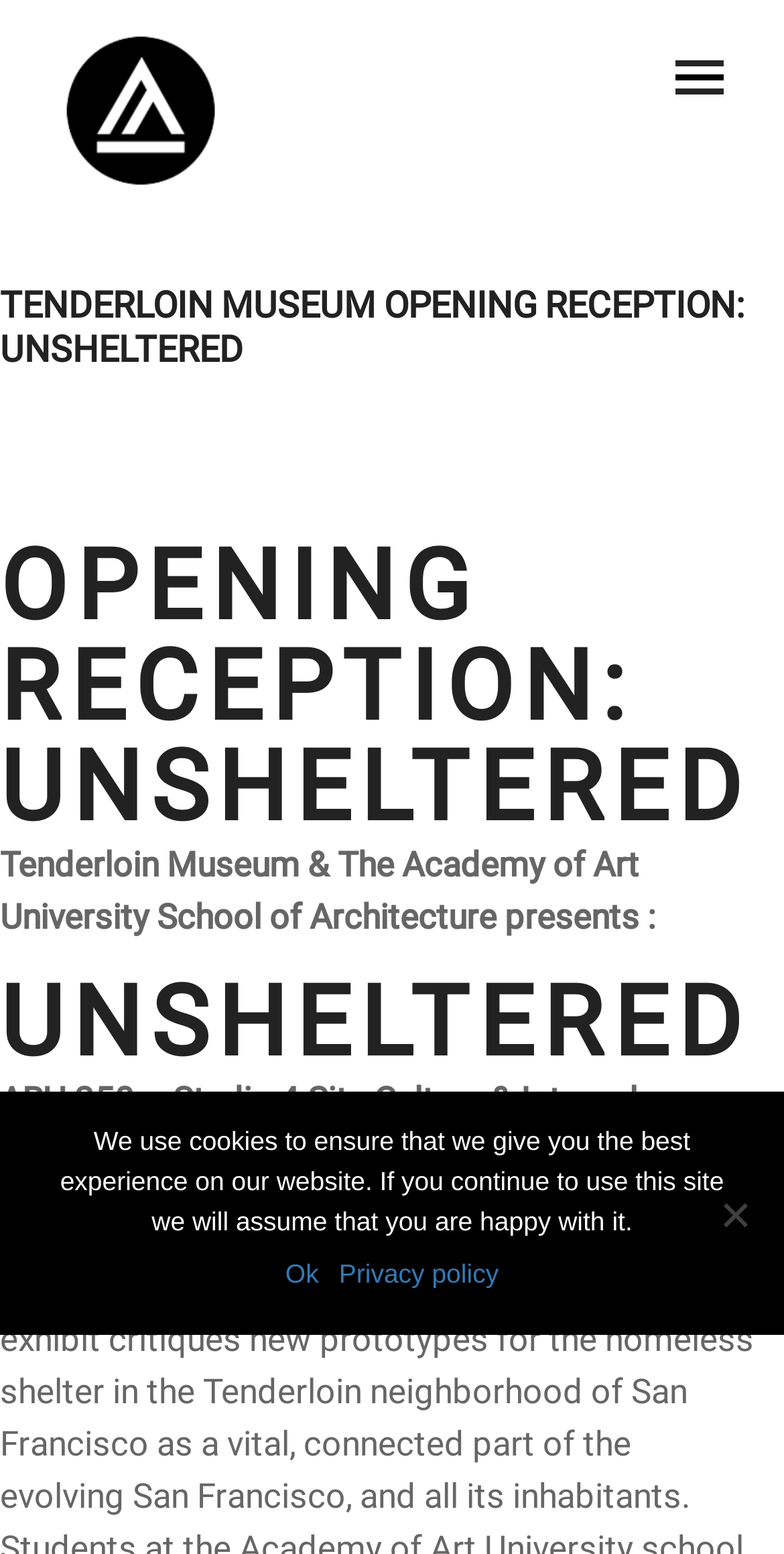Given the description "Privacy policy", determine the bounding box of the corresponding UI element.

[0.432, 0.807, 0.636, 0.833]